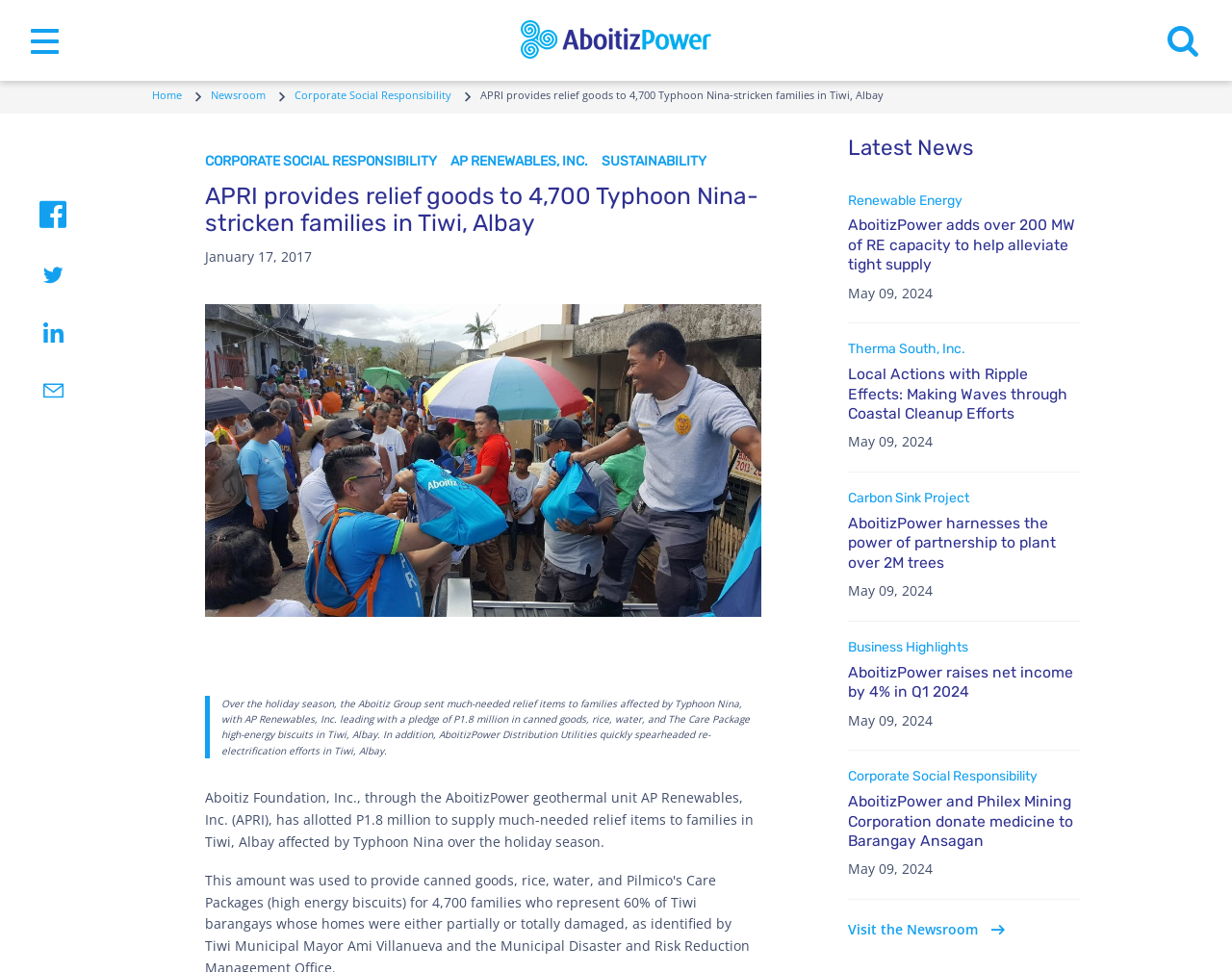Please identify the bounding box coordinates of the element that needs to be clicked to perform the following instruction: "Read the latest news".

[0.688, 0.14, 0.877, 0.165]